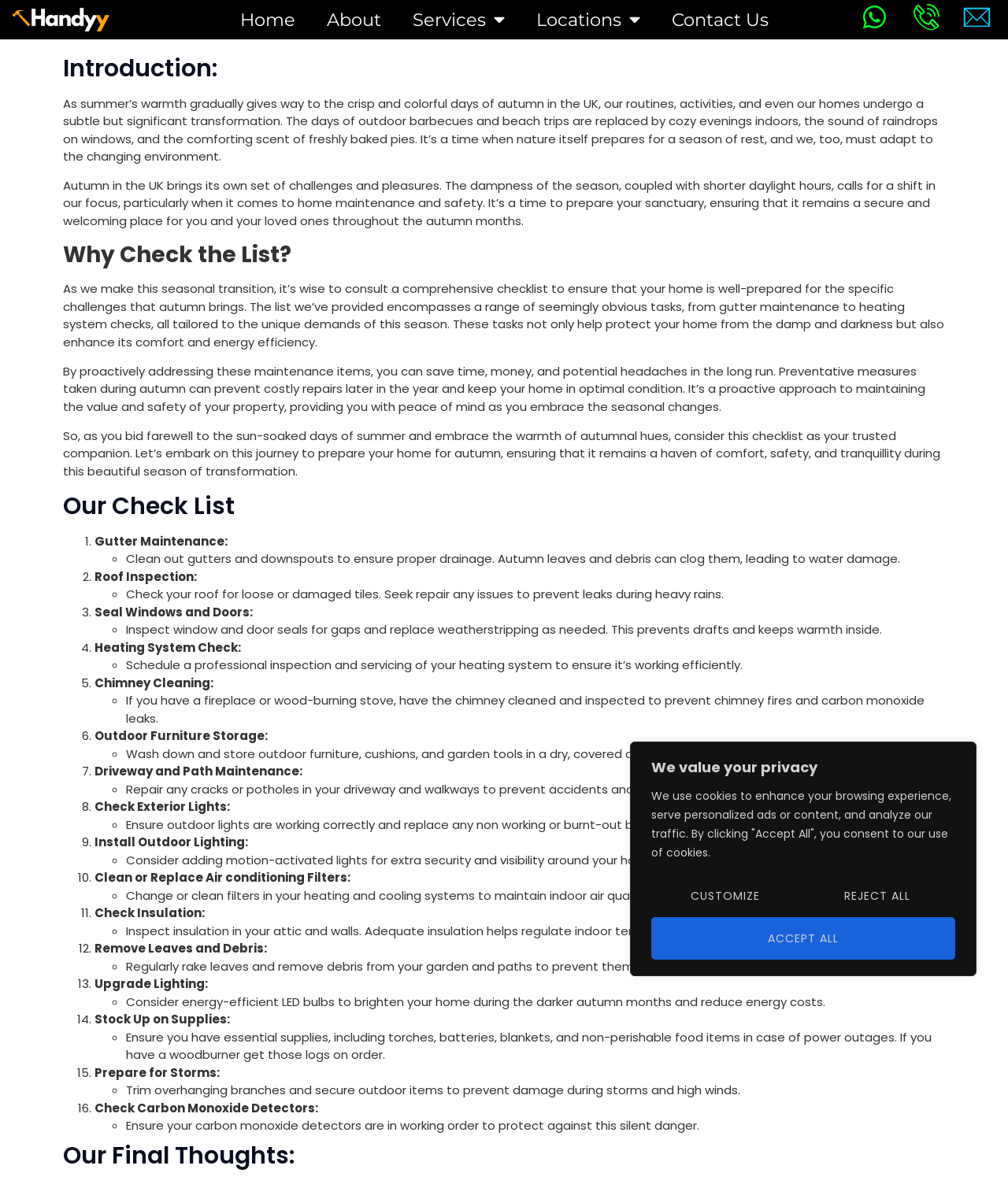Provide a brief response to the question below using a single word or phrase: 
How many headings are in the introduction section?

3